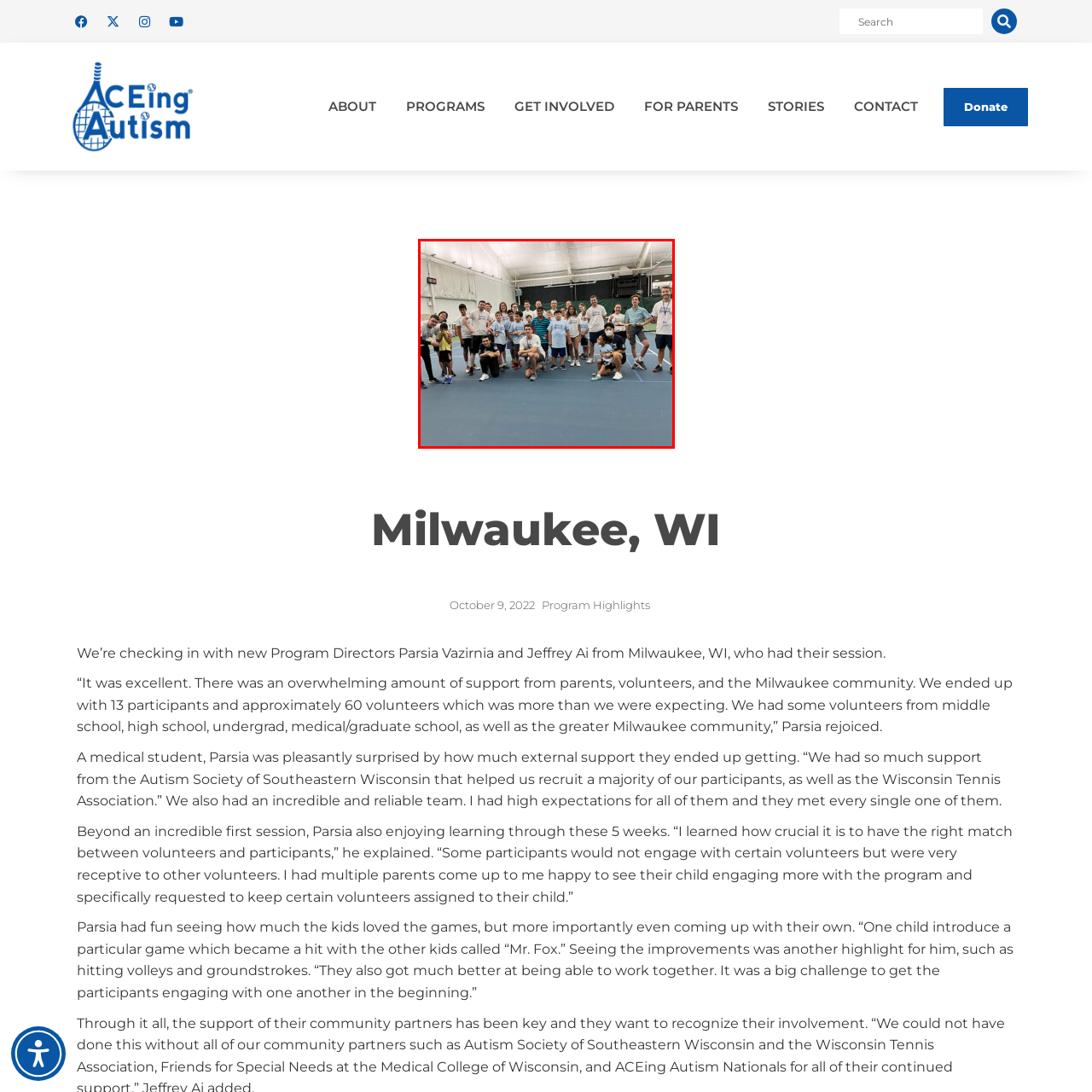Deliver a detailed account of the image that lies within the red box.

This photograph captures a vibrant group of participants and volunteers gathered in a tennis facility in Milwaukee, WI, as part of the ACEing Autism program. The scene features a diverse mix of children and adults, many dressed in matching blue and white t-shirts, showcasing their team spirit. In the foreground, several individuals pose enthusiastically, while others stand or kneel, radiating a sense of camaraderie and joy. The well-lit, indoor tennis court in the background, with its spacious layout, underscores the lively atmosphere of the event. This gathering is likely a celebration of a successful session, highlighting the positive impact of the program on both participants and volunteers alike, fostering connections through sports and shared experiences.